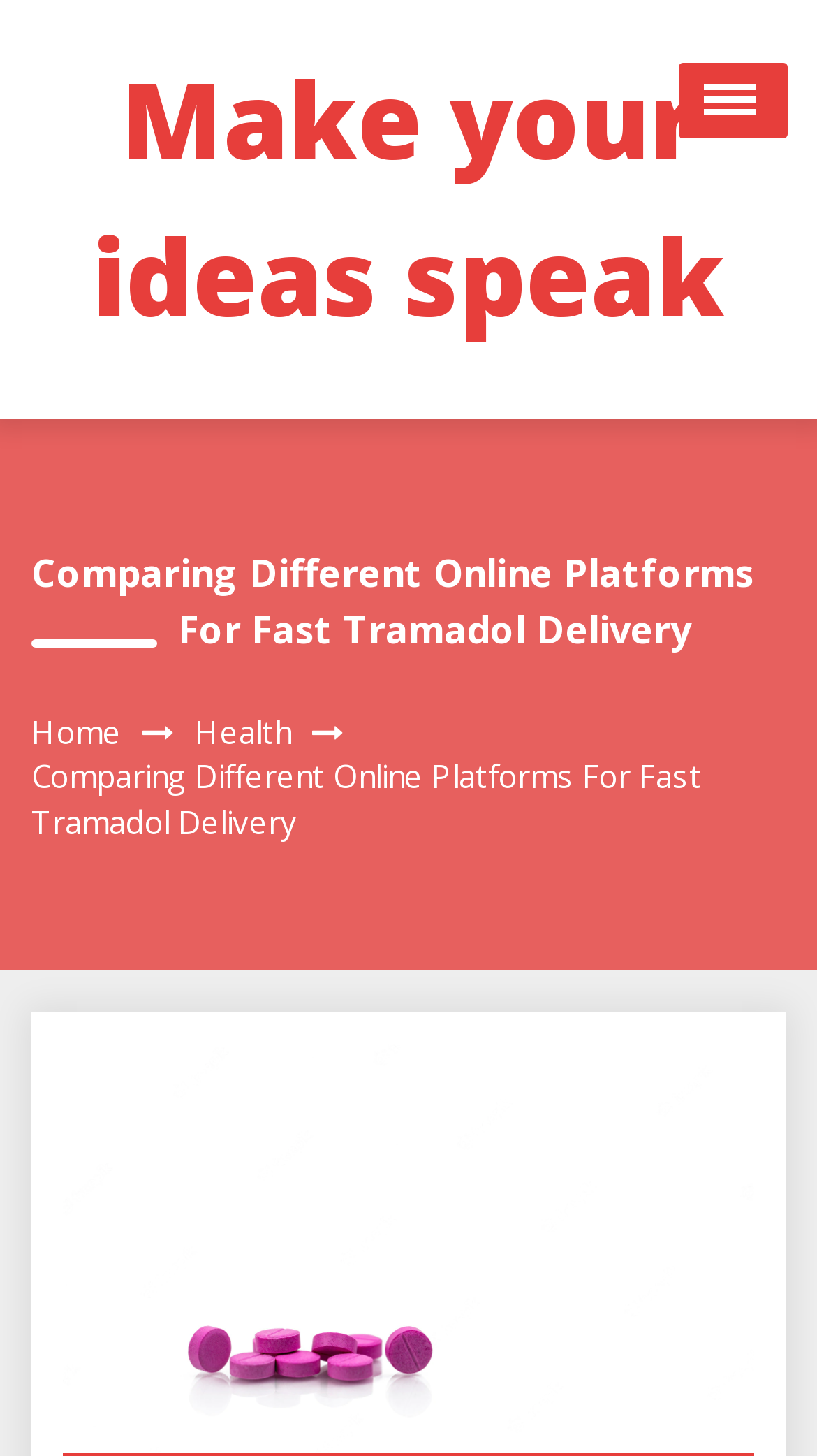Extract the primary header of the webpage and generate its text.

Make your ideas speak